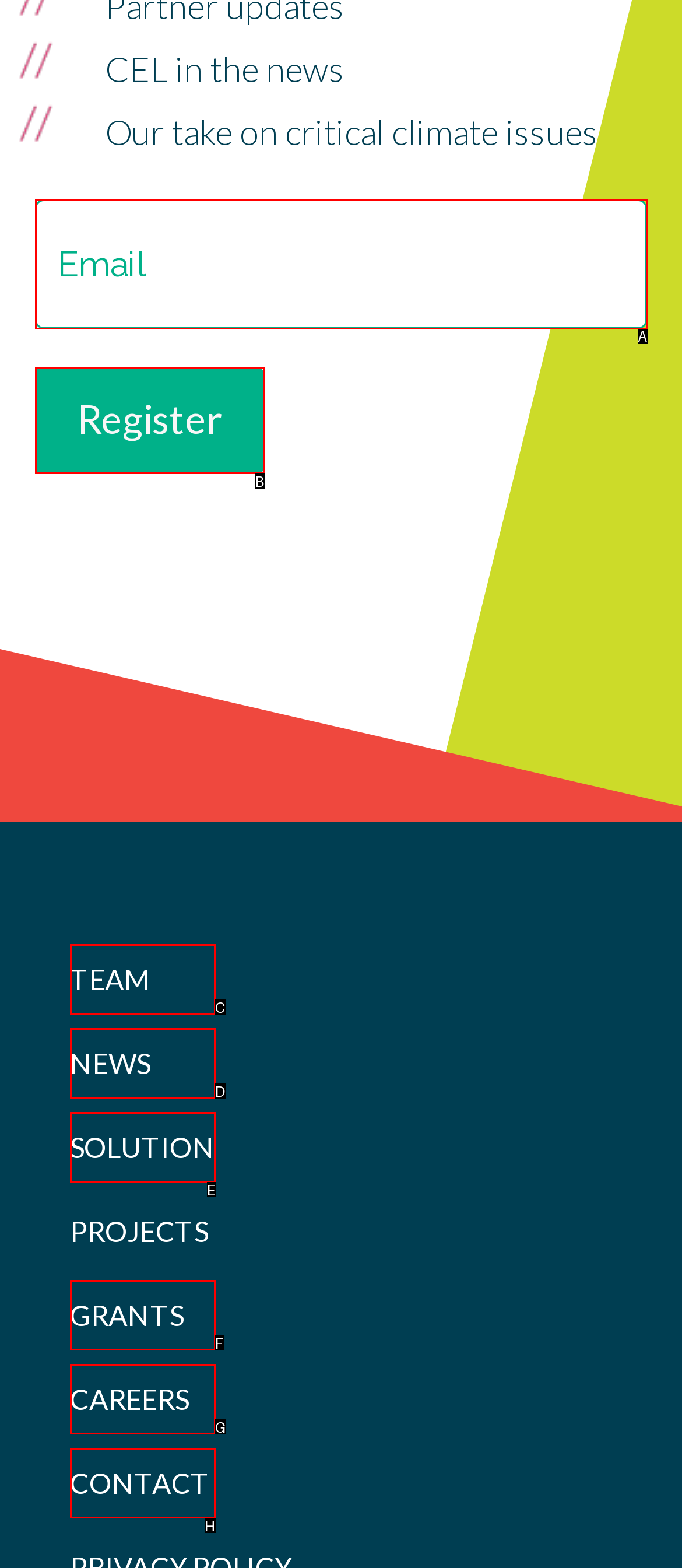Which option corresponds to the following element description: name="input_1" placeholder="Email"?
Please provide the letter of the correct choice.

A